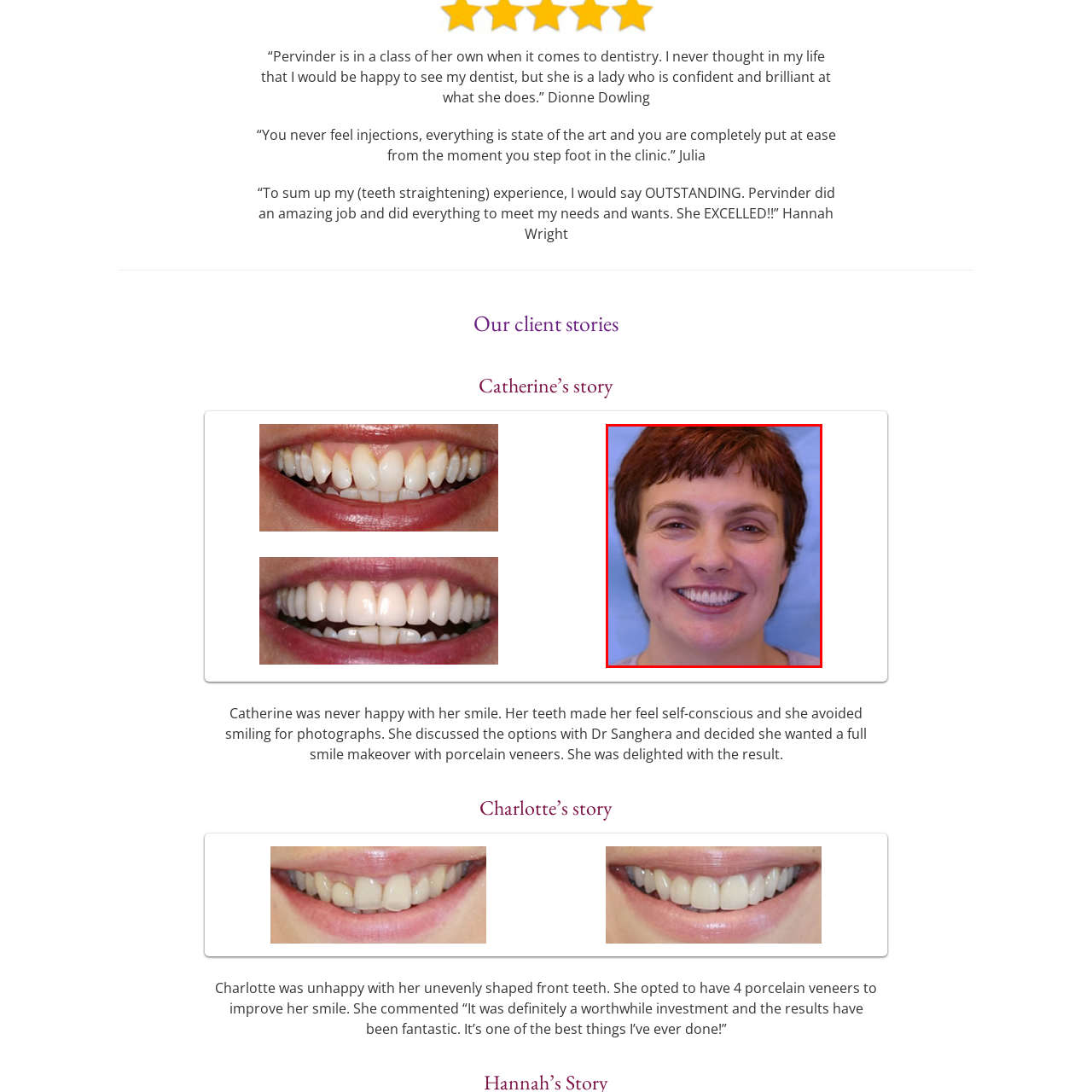What is the result of Catherine's dental transformation?
Please closely examine the image within the red bounding box and provide a detailed answer based on the visual information.

According to the caption, Catherine underwent a dental transformation, which resulted in her teeth being perfectly aligned, as evident from her bright and friendly smile.